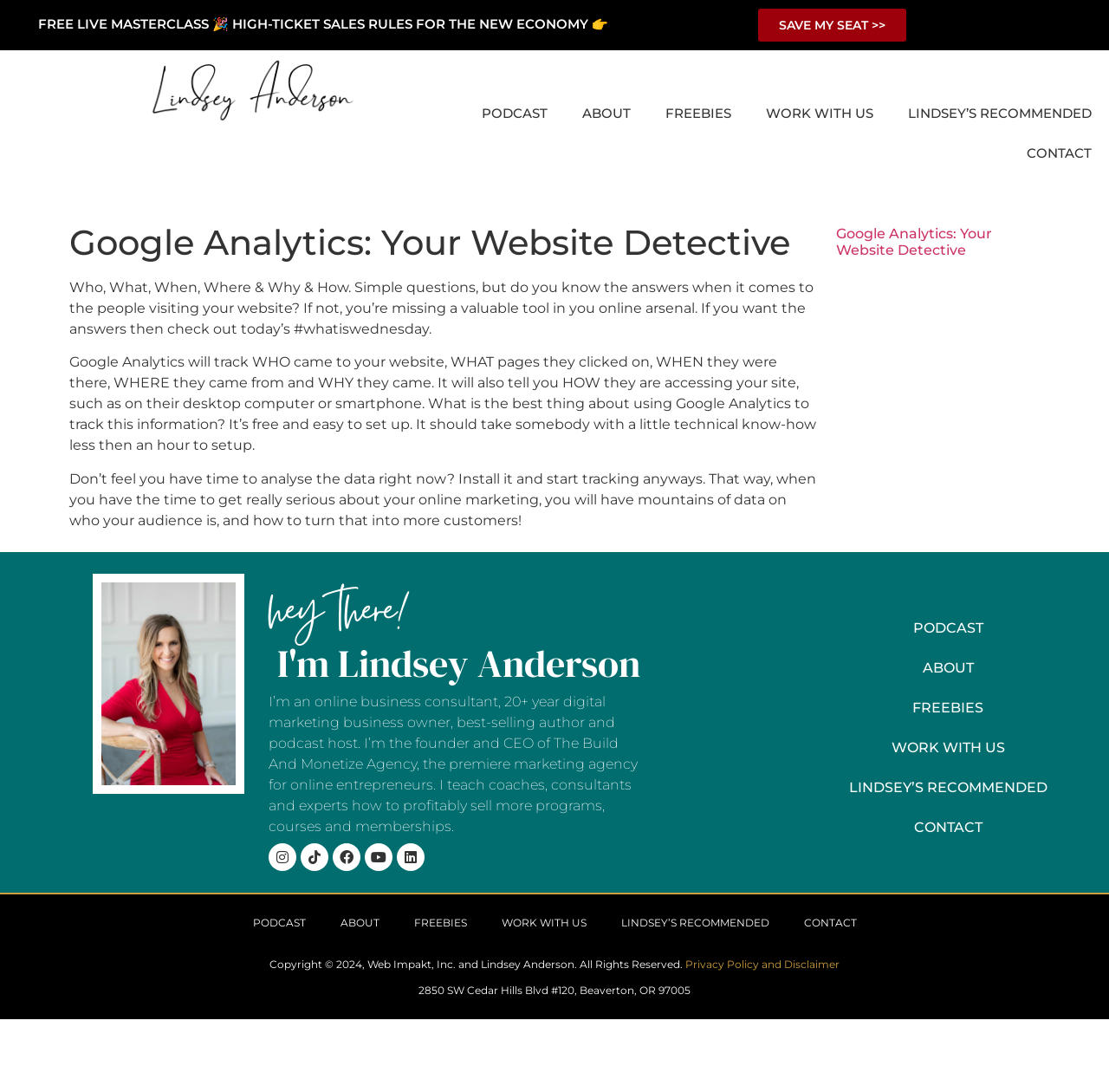Locate and extract the text of the main heading on the webpage.

Google Analytics: Your Website Detective